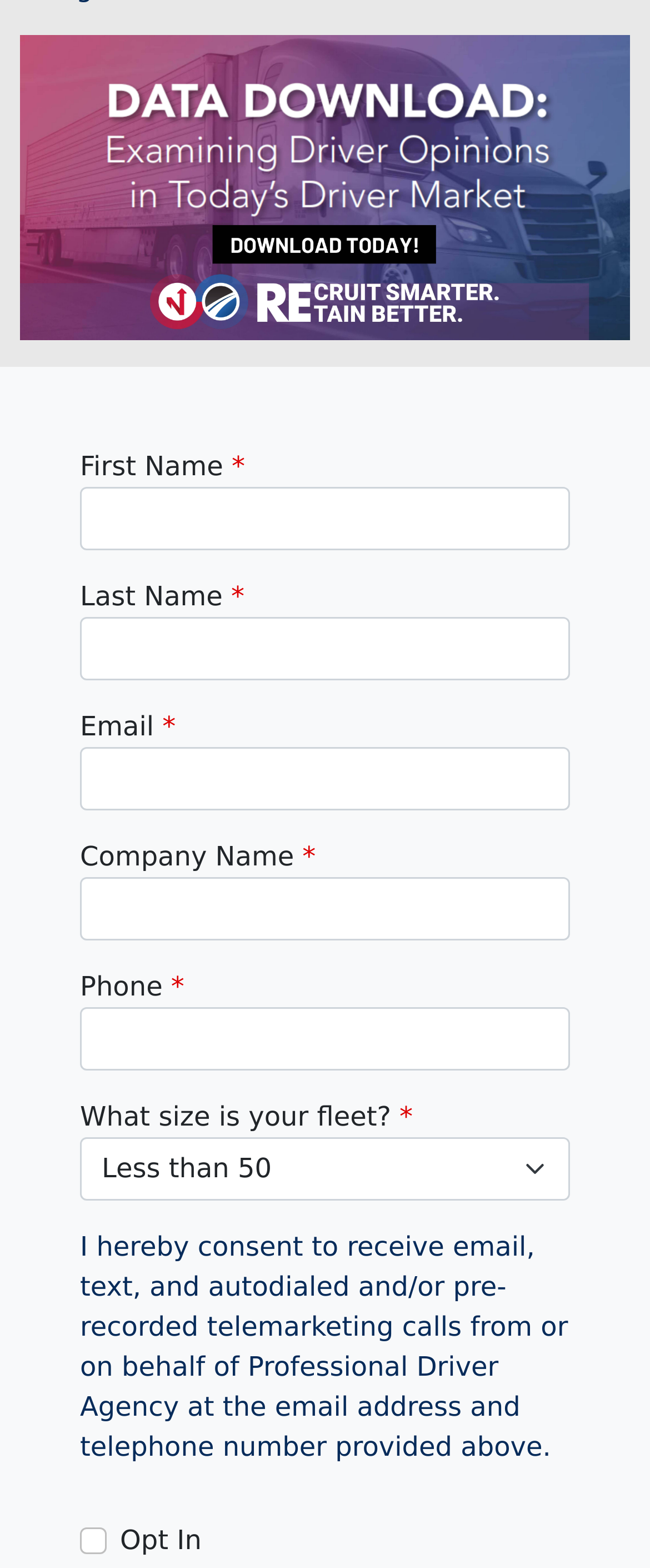Show me the bounding box coordinates of the clickable region to achieve the task as per the instruction: "Enter first name".

[0.123, 0.31, 0.877, 0.351]